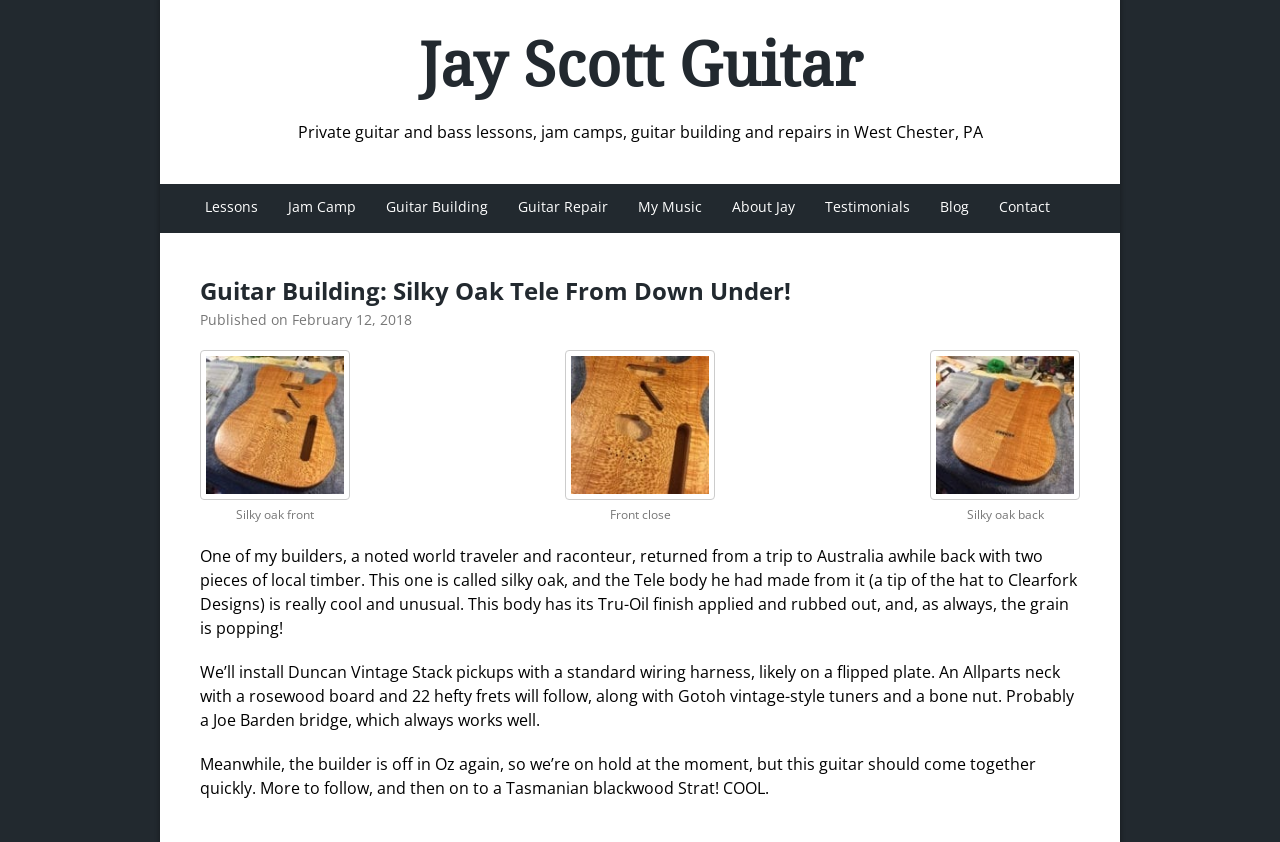Find the bounding box coordinates of the element's region that should be clicked in order to follow the given instruction: "Contact Jay Scott Guitar". The coordinates should consist of four float numbers between 0 and 1, i.e., [left, top, right, bottom].

[0.78, 0.234, 0.82, 0.257]